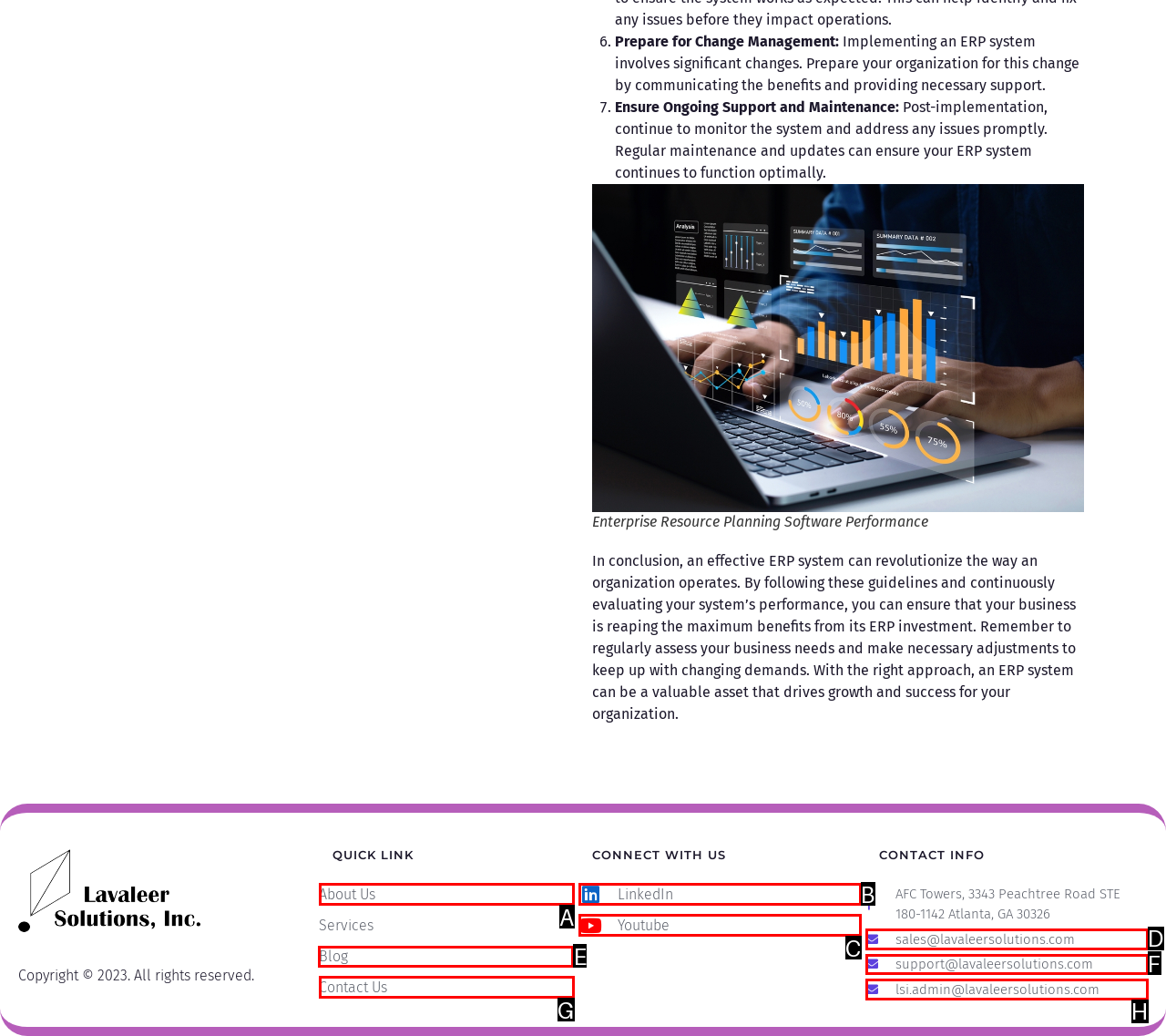Determine which HTML element to click to execute the following task: Click on 'Blog' Answer with the letter of the selected option.

E